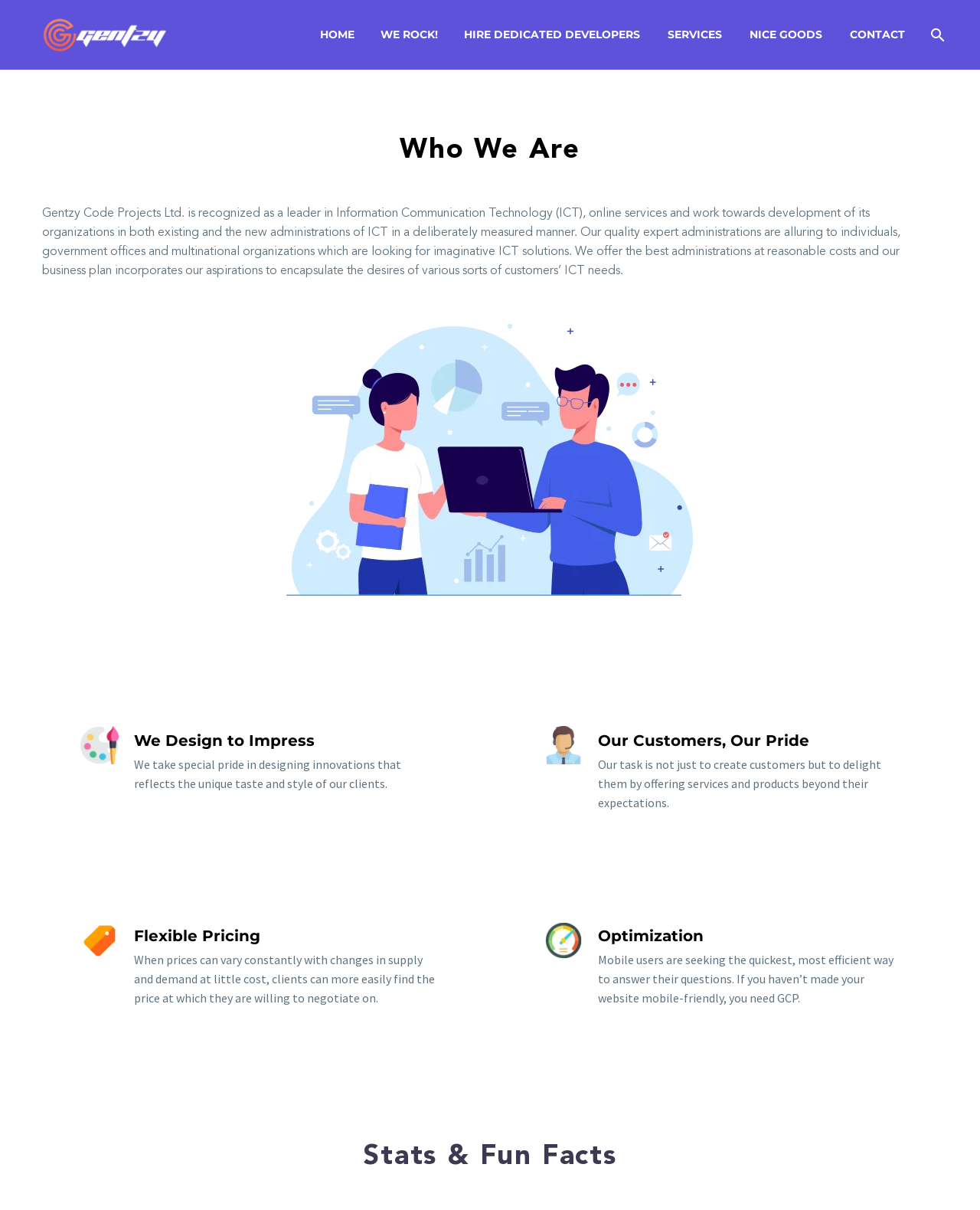How many sections are on the page?
Please provide a comprehensive answer based on the visual information in the image.

I identified three main sections on the page: the 'Who We Are' section, the 'Stats & Fun Facts' section, and the search bar section at the bottom of the page.